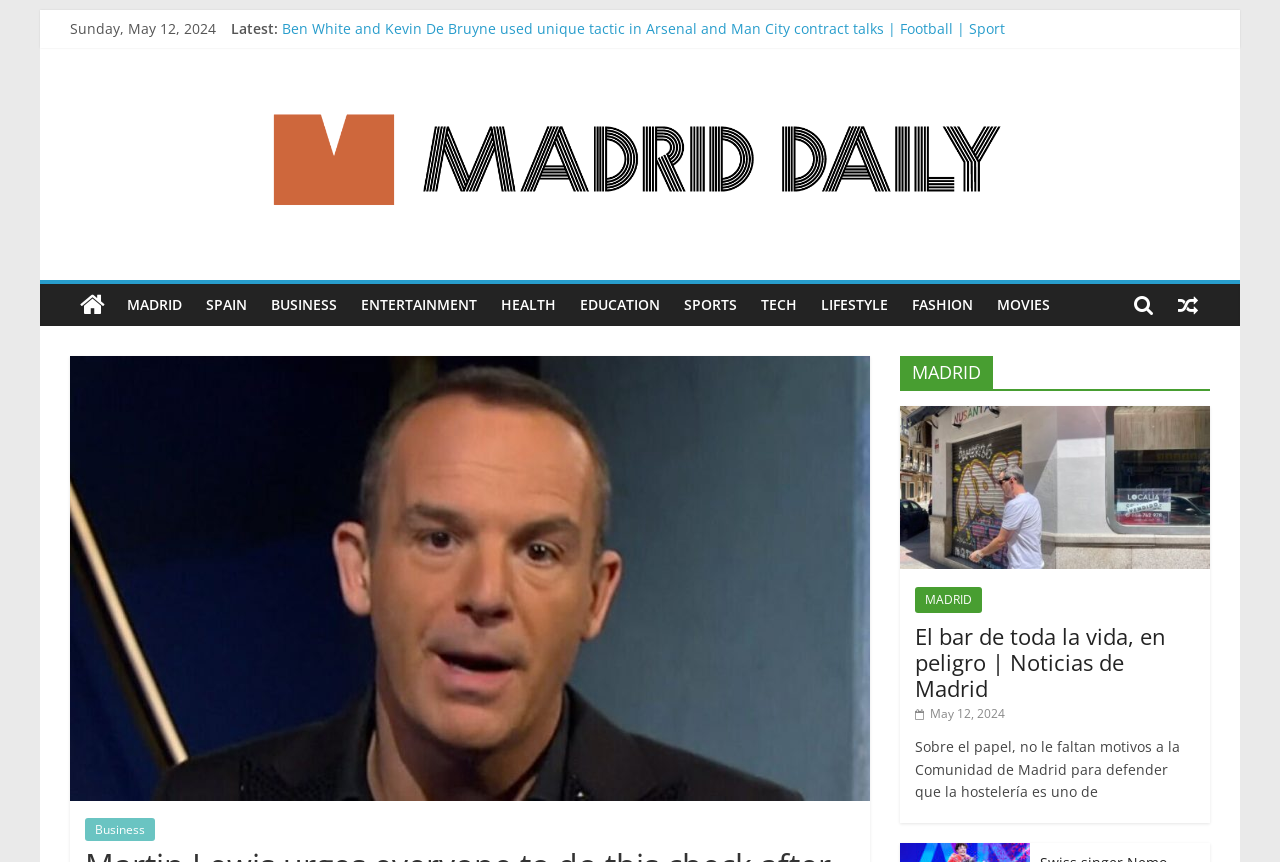Using the format (top-left x, top-left y, bottom-right x, bottom-right y), and given the element description, identify the bounding box coordinates within the screenshot: Health

[0.382, 0.329, 0.444, 0.378]